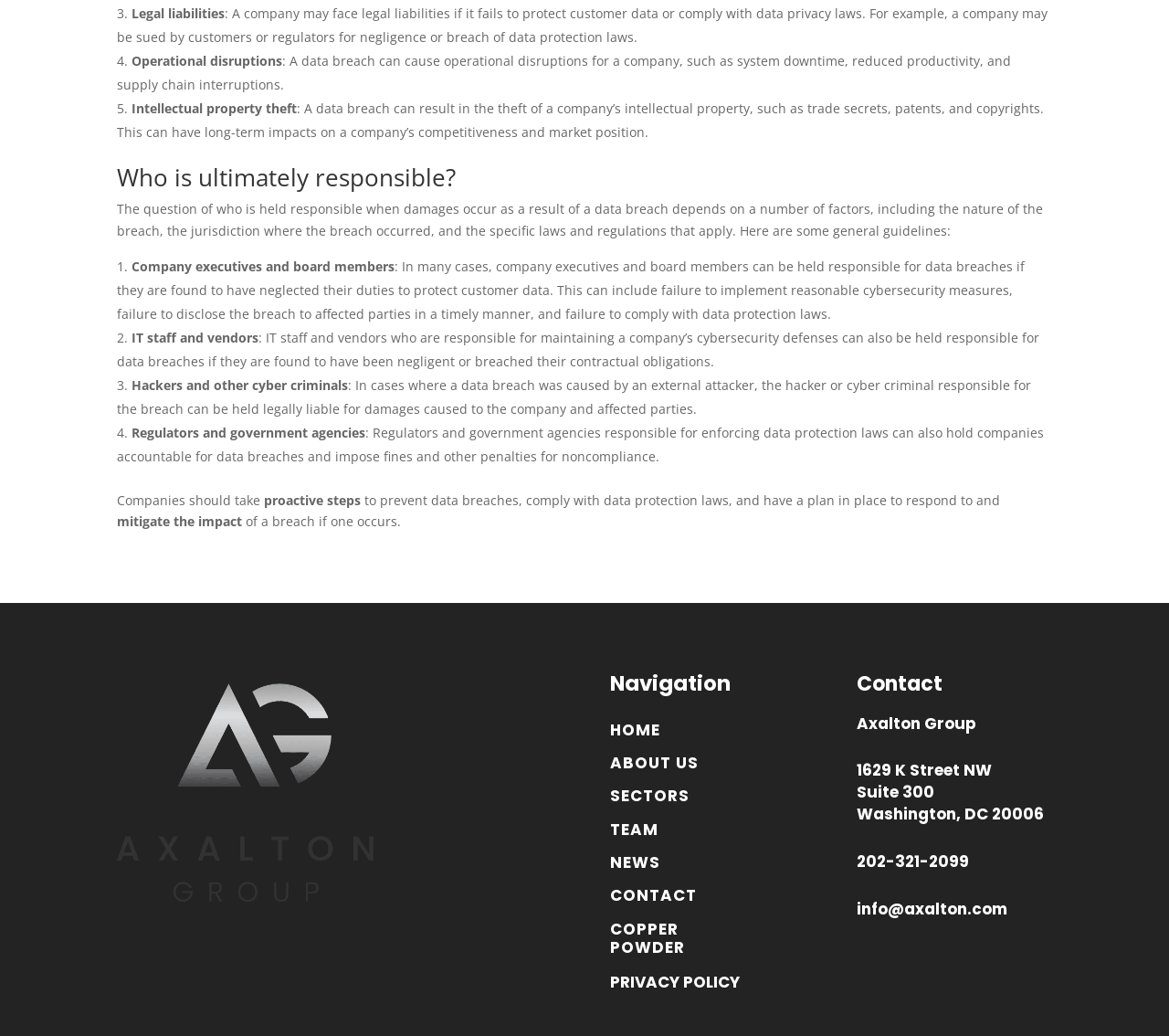Examine the image carefully and respond to the question with a detailed answer: 
What are the consequences of a data breach?

A data breach can result in legal liabilities for a company, such as being sued by customers or regulators for negligence or breach of data protection laws. It can also cause operational disruptions, such as system downtime, reduced productivity, and supply chain interruptions. Furthermore, a data breach can result in the theft of a company's intellectual property, such as trade secrets, patents, and copyrights, which can have long-term impacts on a company's competitiveness and market position.